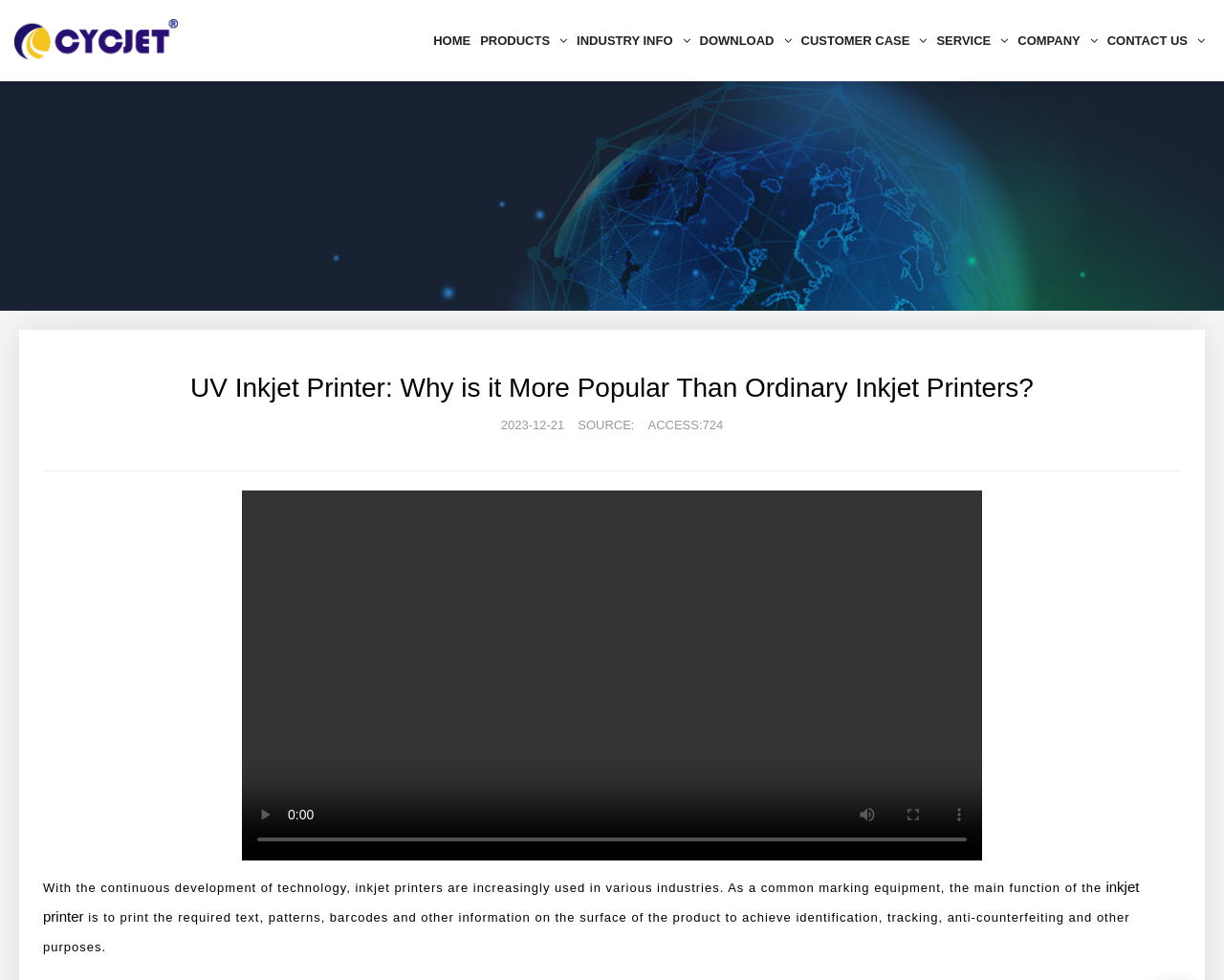Please determine the bounding box coordinates for the UI element described here. Use the format (top-left x, top-left y, bottom-right x, bottom-right y) with values bounded between 0 and 1: CONTACT US

[0.901, 0.0, 0.988, 0.083]